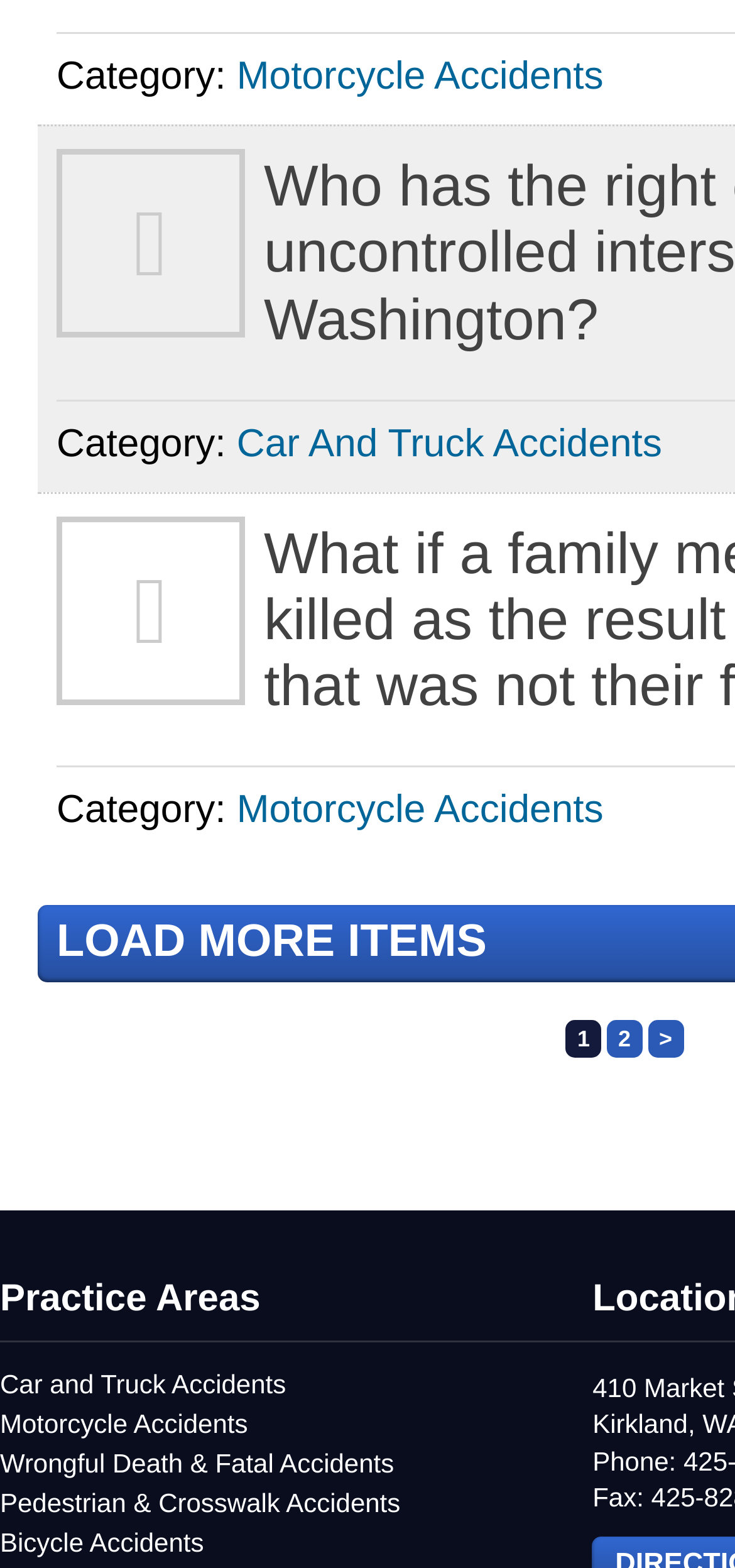What type of accidents are listed on this webpage?
Using the image, provide a detailed and thorough answer to the question.

By examining the links and static text elements on the webpage, I can see that there are categories listed such as 'Car And Truck Accidents', 'Motorcycle Accidents', and others, indicating that this webpage is related to different types of accidents.